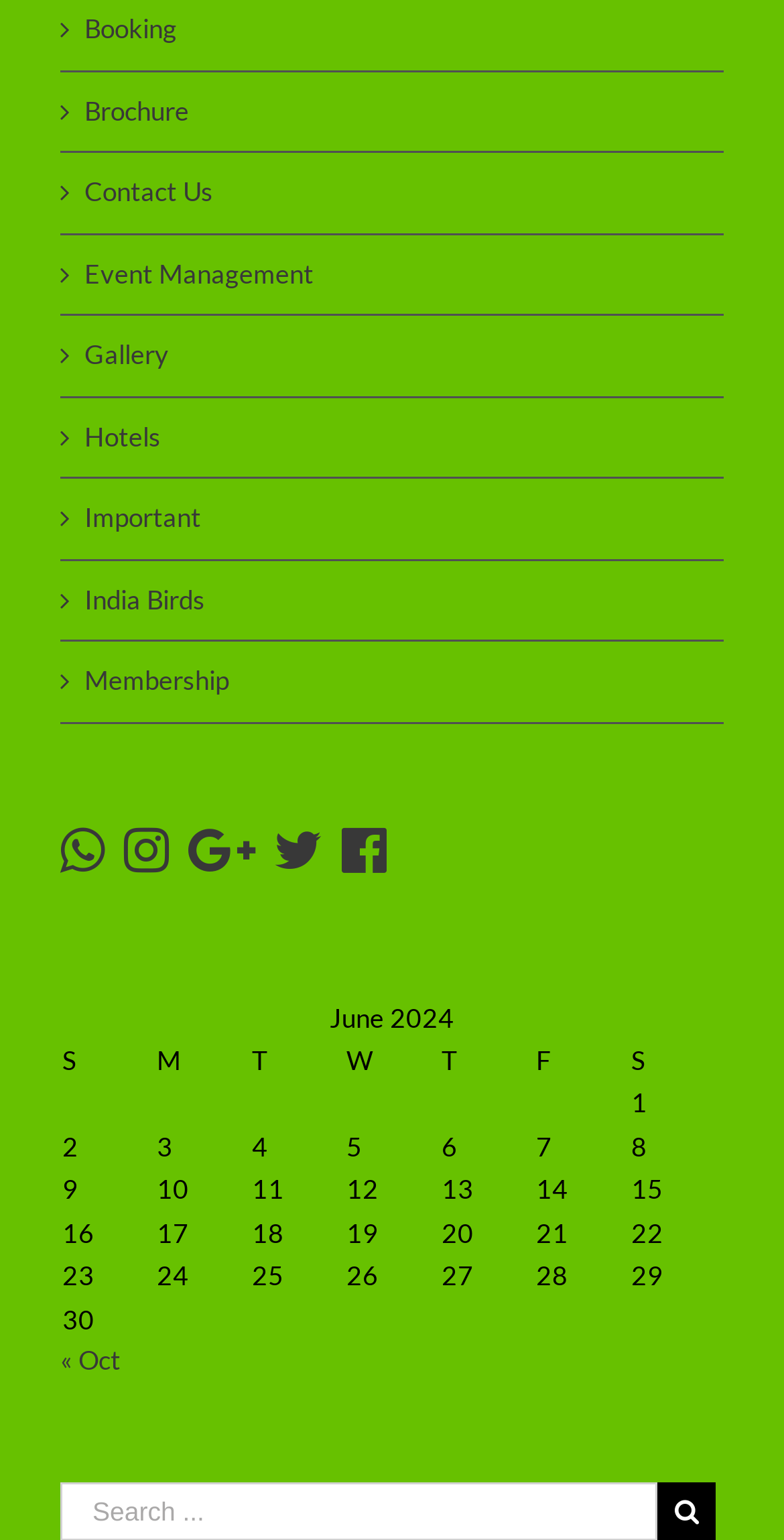Can you specify the bounding box coordinates of the area that needs to be clicked to fulfill the following instruction: "Click on Event Management"?

[0.108, 0.166, 0.897, 0.191]